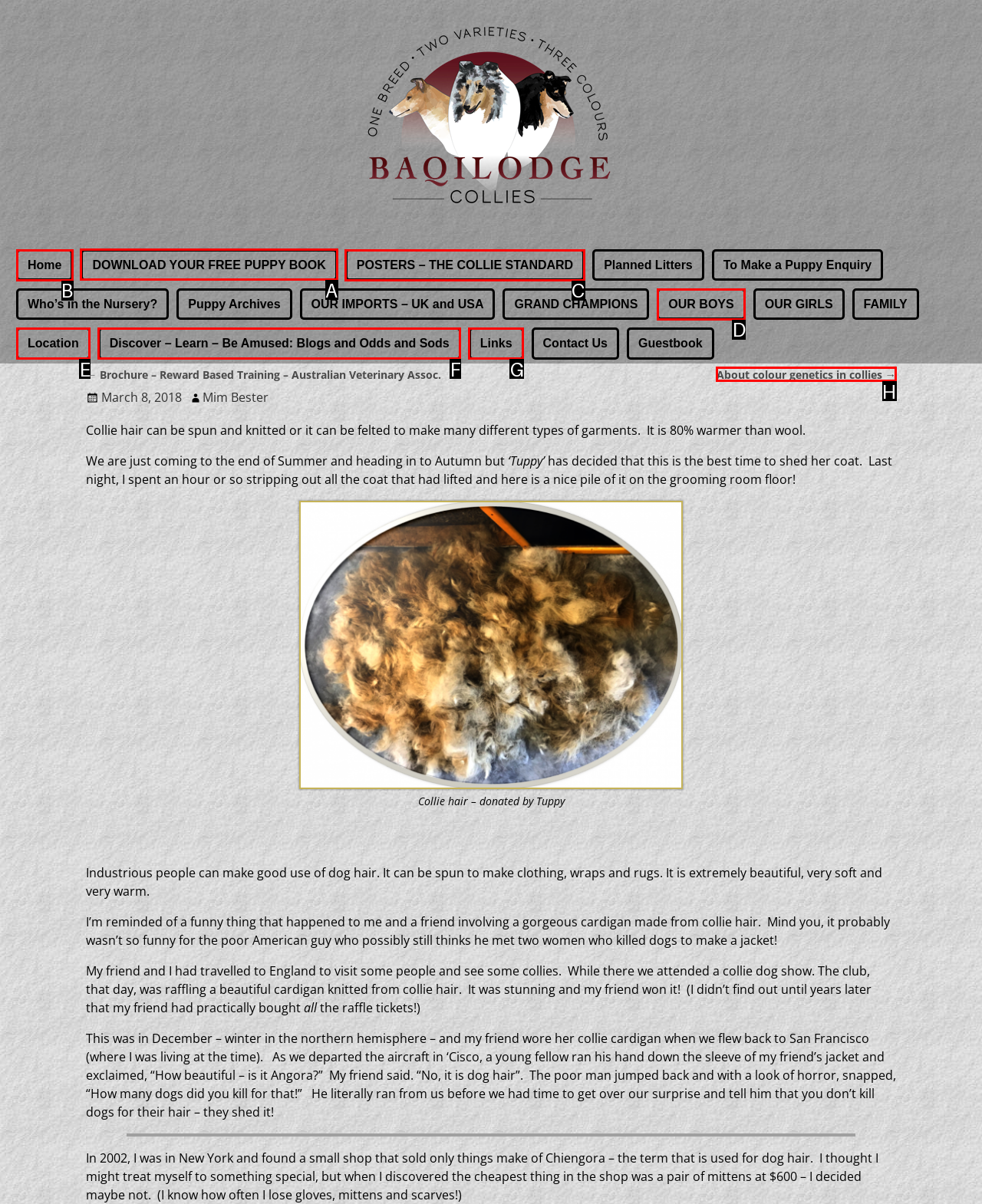Determine the HTML element to be clicked to complete the task: Click the 'DOWNLOAD YOUR FREE PUPPY BOOK' link. Answer by giving the letter of the selected option.

A